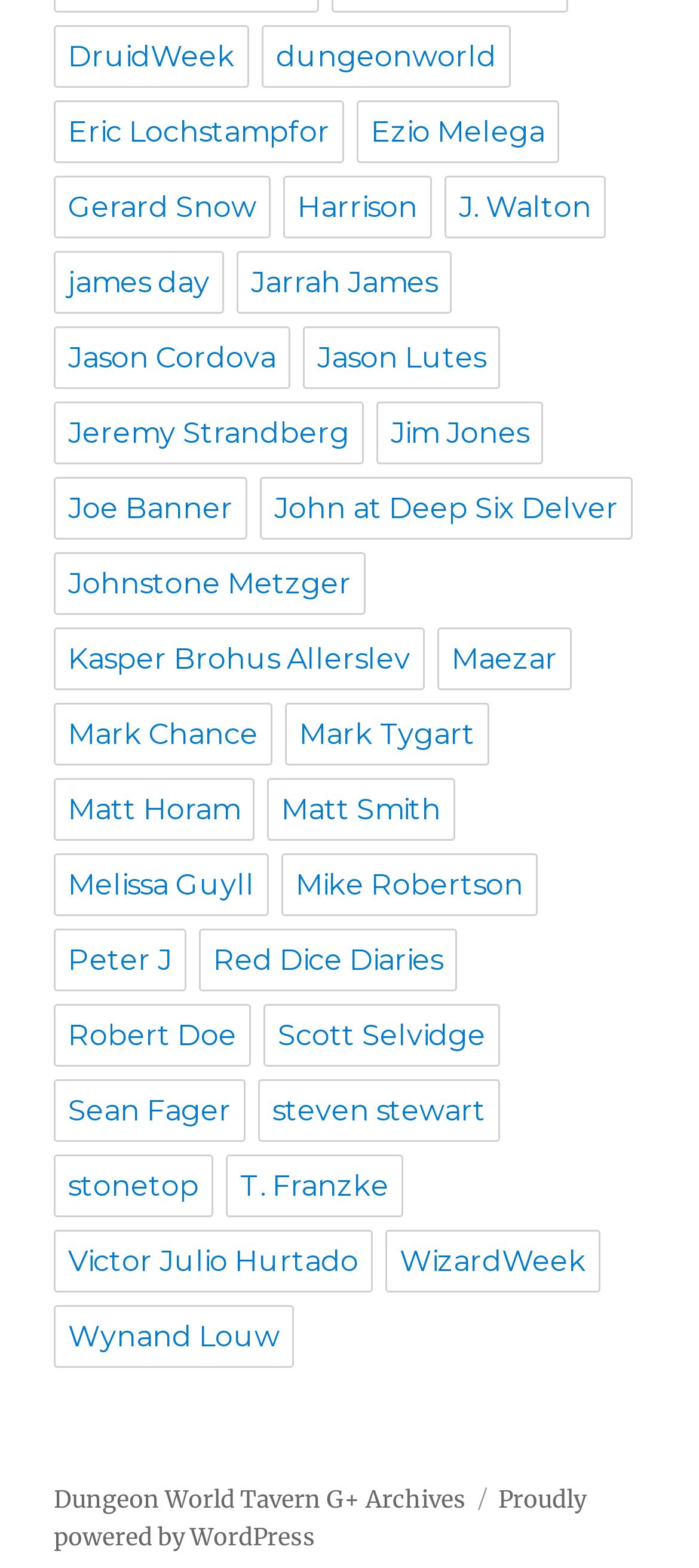Please answer the following question using a single word or phrase: How many links are in the top half of the webpage?

21